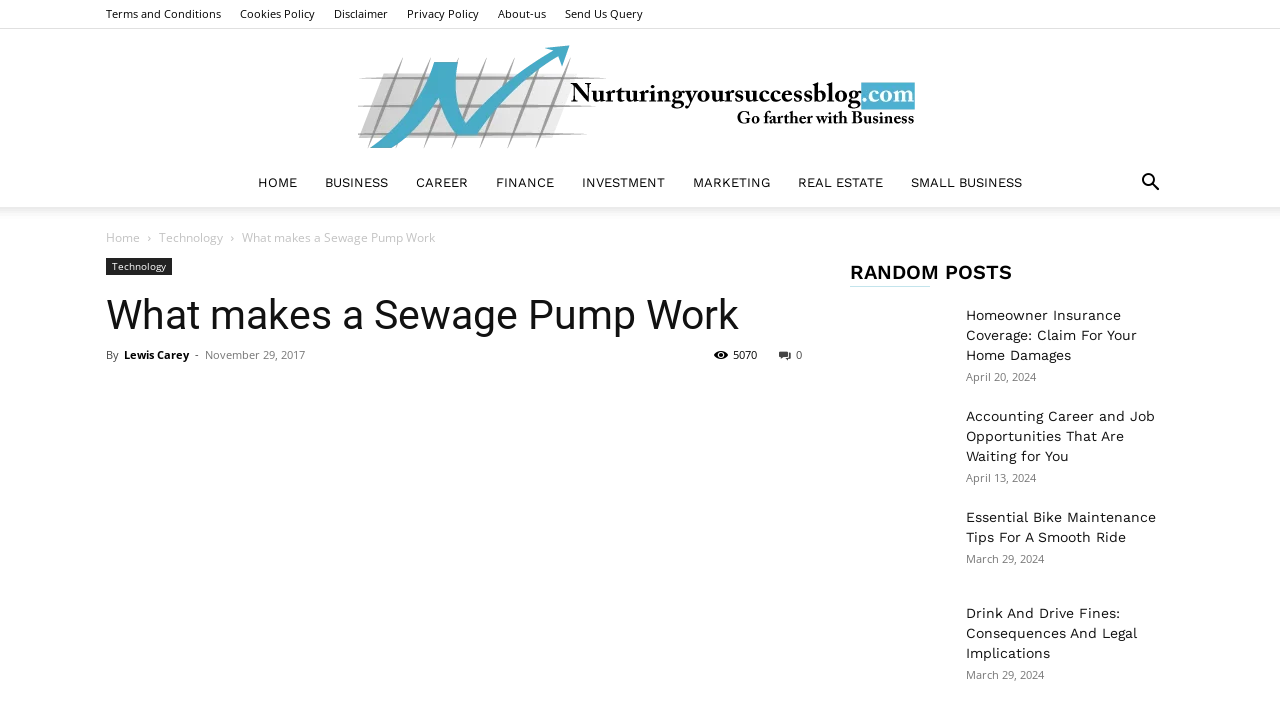Determine the bounding box coordinates for the clickable element to execute this instruction: "Visit the 'Technology' page". Provide the coordinates as four float numbers between 0 and 1, i.e., [left, top, right, bottom].

[0.124, 0.327, 0.174, 0.351]